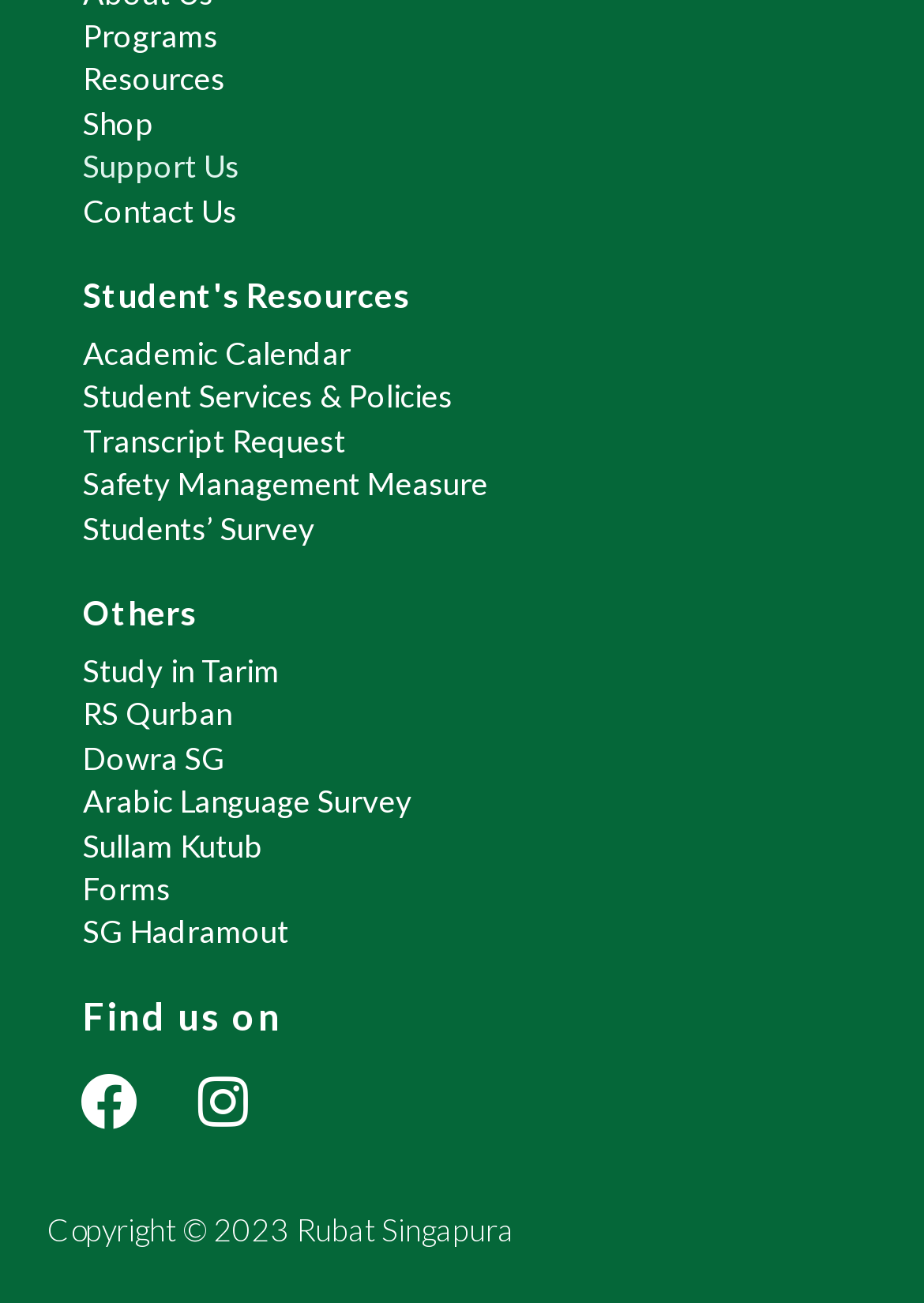Provide a short answer to the following question with just one word or phrase: How many headings are there on the webpage?

3